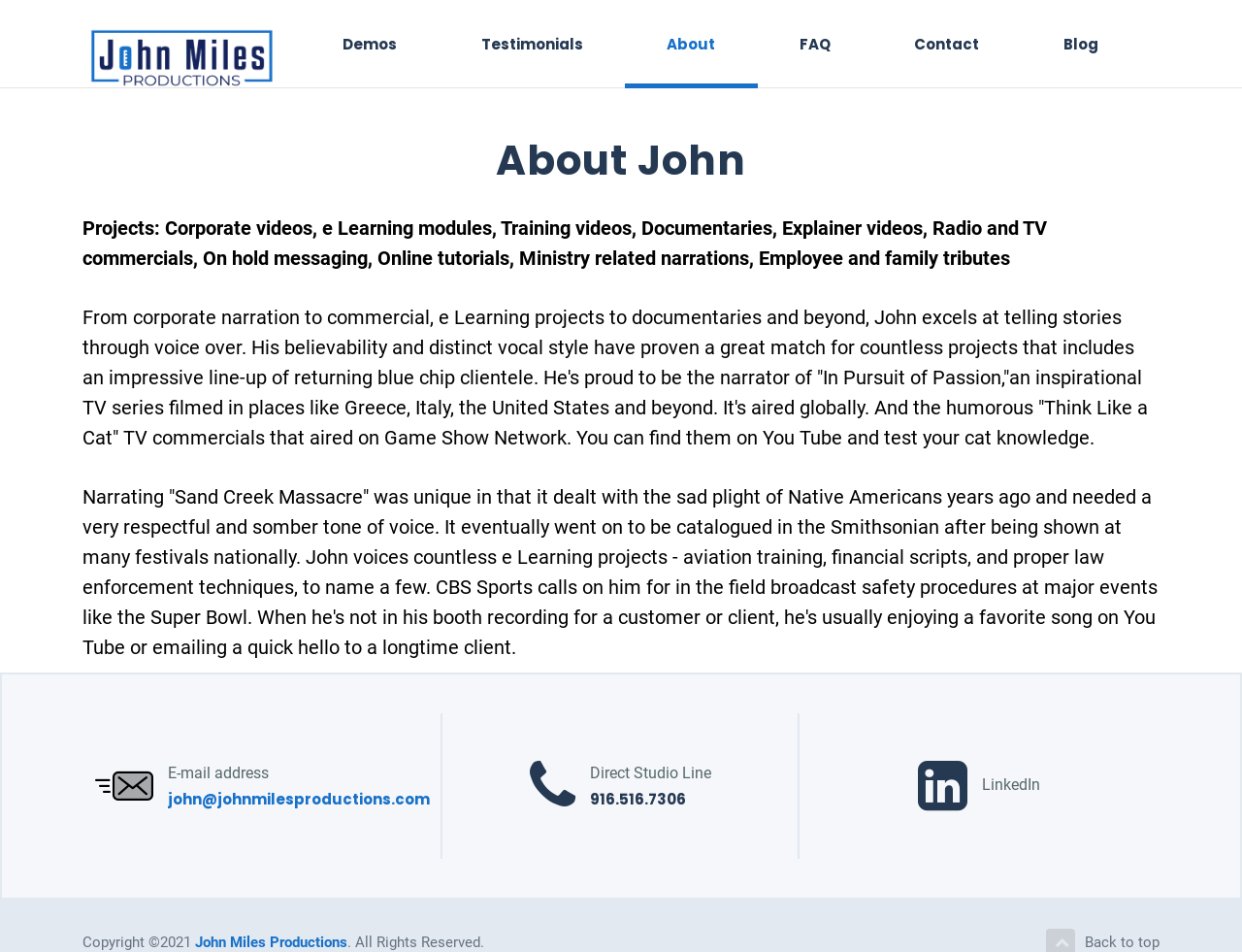What is the name of the TV series that John narrated?
Refer to the image and respond with a one-word or short-phrase answer.

In Pursuit of Passion